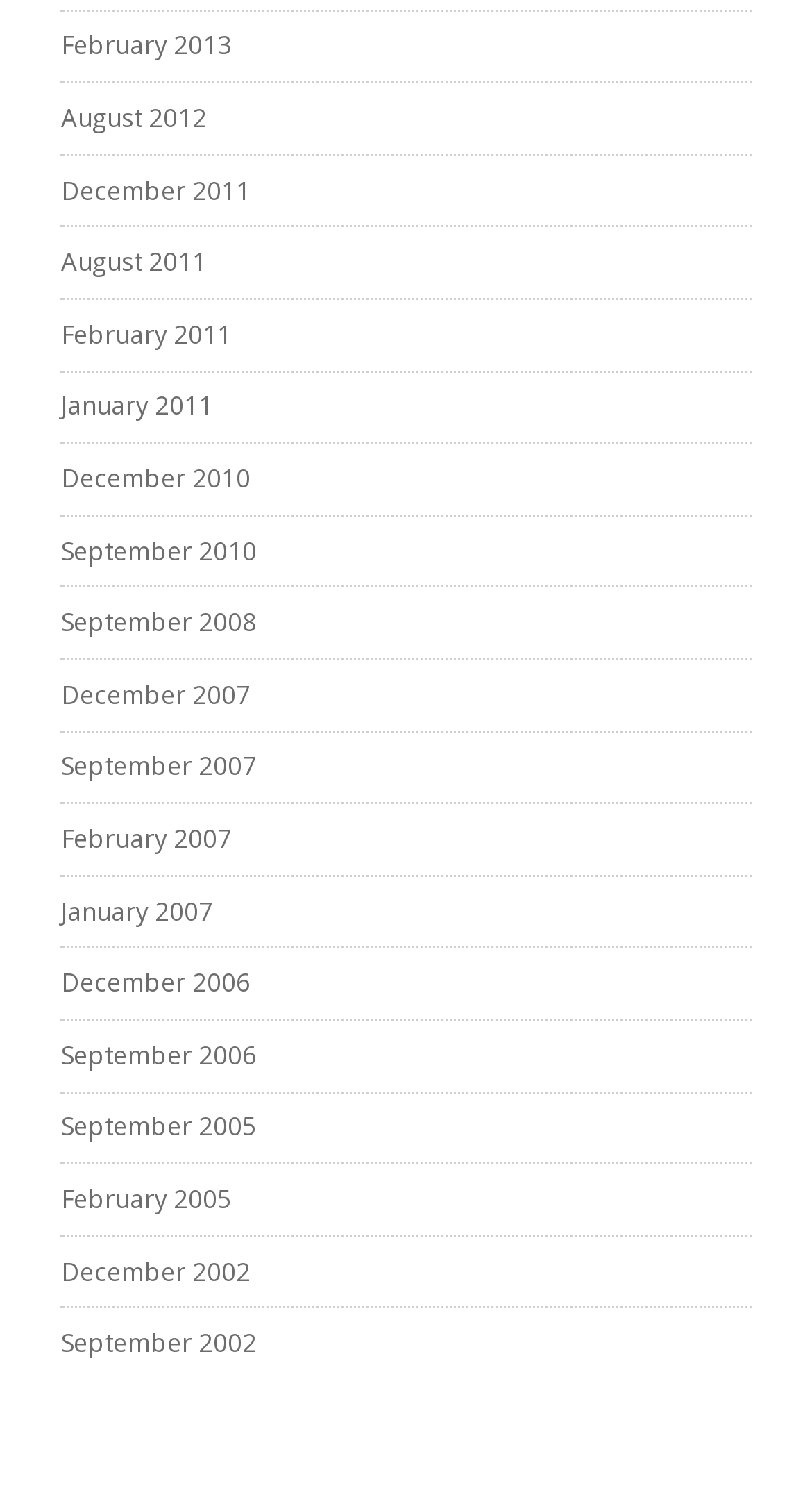Answer this question using a single word or a brief phrase:
How many links are there in total?

19